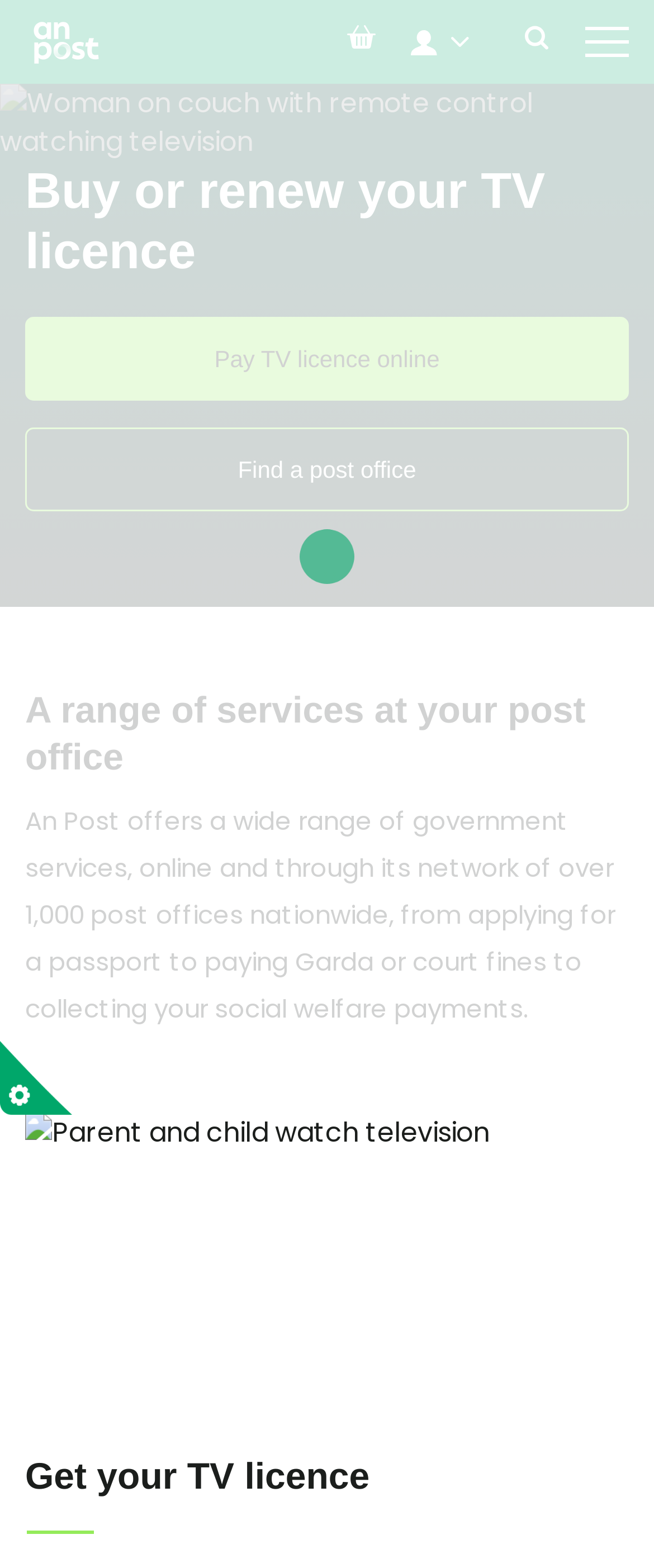Show me the bounding box coordinates of the clickable region to achieve the task as per the instruction: "Pay TV licence online".

[0.038, 0.202, 0.962, 0.256]